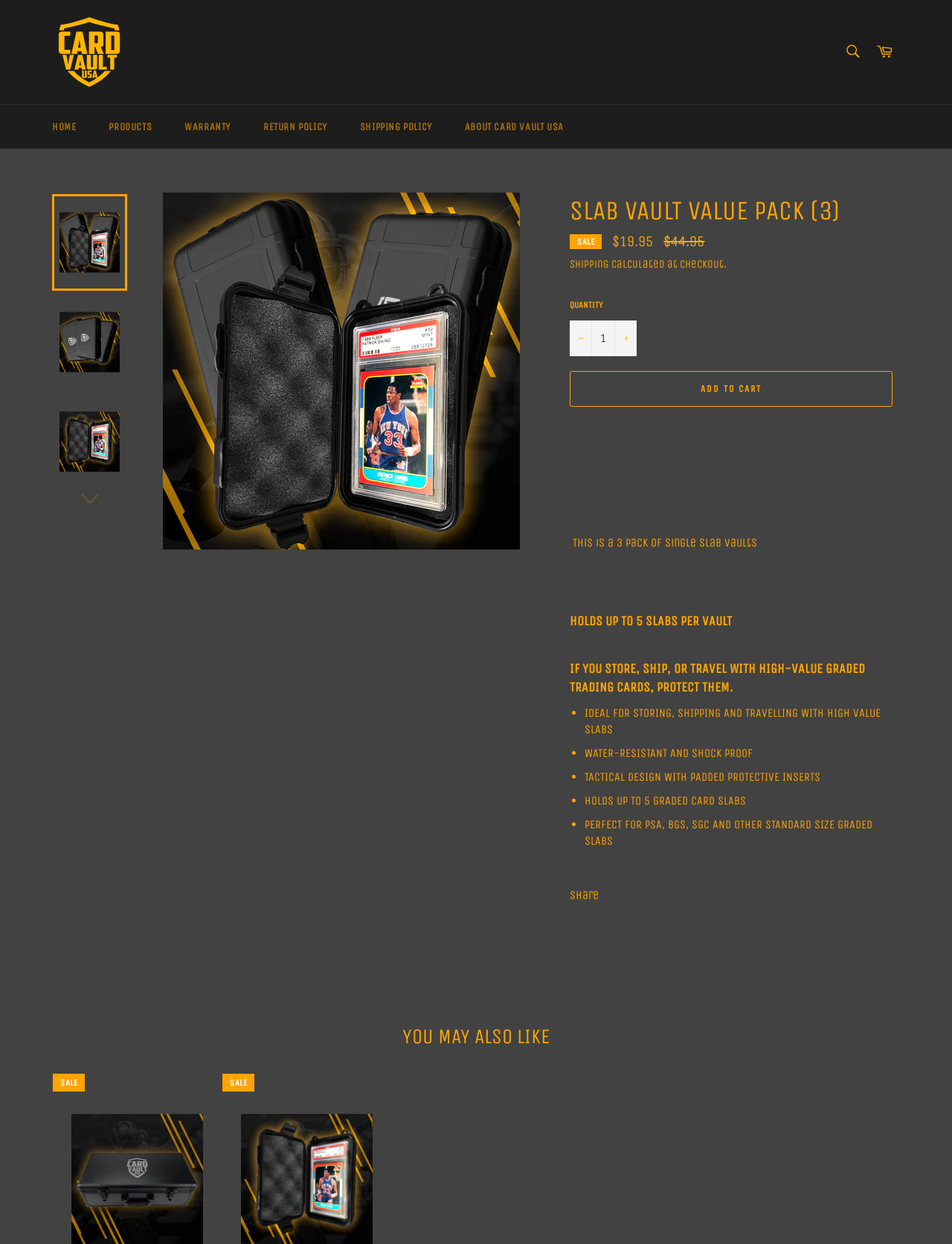What is the purpose of the Slab Vault Value Pack (3)?
Can you provide a detailed and comprehensive answer to the question?

I determined the answer by reading the product description, which states 'IF YOU STORE, SHIP, OR TRAVEL WITH HIGH-VALUE GRADED TRADING CARDS, PROTECT THEM.'. This suggests that the Slab Vault Value Pack (3) is designed to protect high-value graded trading cards.